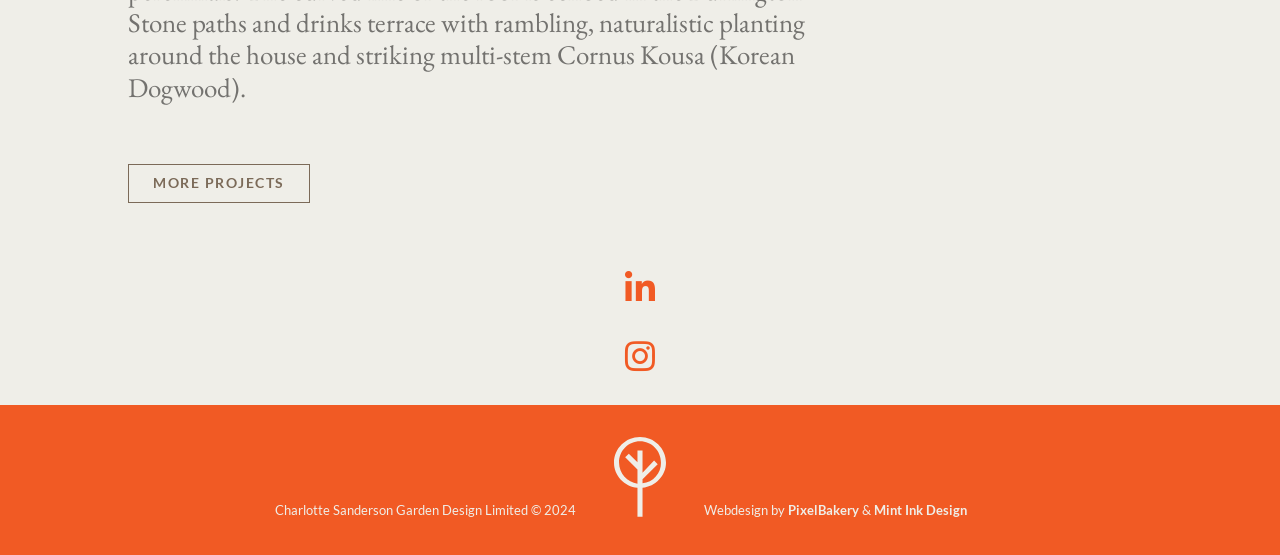What is the year of copyright?
Please answer the question as detailed as possible based on the image.

I found the year of copyright by looking at the StaticText element with the text '2024' which is located at the bottom of the webpage, next to the company name.